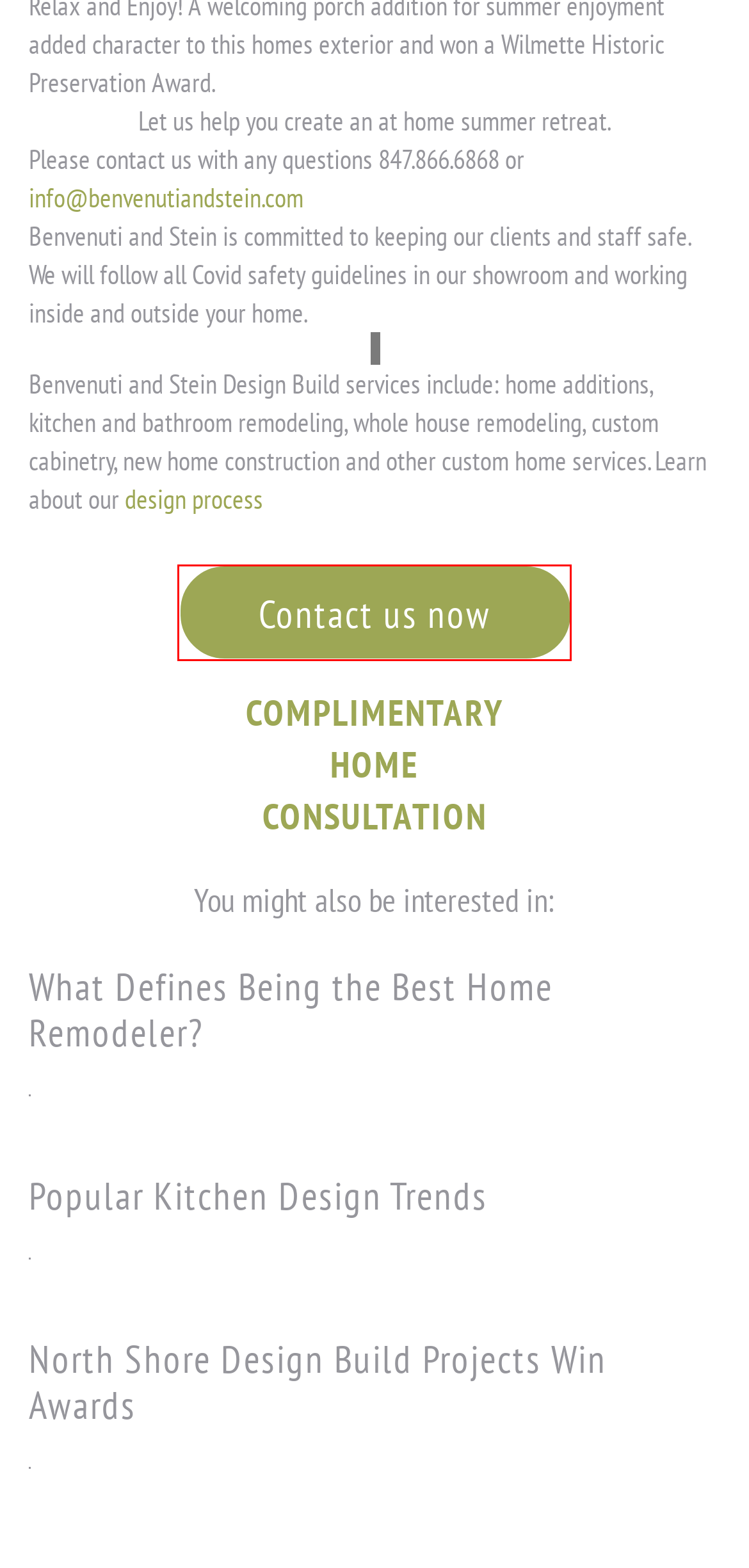You are looking at a screenshot of a webpage with a red bounding box around an element. Determine the best matching webpage description for the new webpage resulting from clicking the element in the red bounding box. Here are the descriptions:
A. Our Blog | Home Addition Pictures & Kitchen Bath Remodeling Ideas
B. North Shore Design Build Projects Win Awards - Benvenuti and Stein
C. Processes - Modernize Your Home With Clean Design | Benvenuti & Stein
D. Contact Us | Benvenuti and Stein | Custom Home Builders Chicago IL
E. What Defines Being the Best Home Remodeler? - Benvenuti and Stein
F. Home remodel Archives - Benvenuti and Stein
G. Popular Kitchen Design Trends - Benvenuti and Stein
H. Living Space w Library - Benvenuti and Stein

D